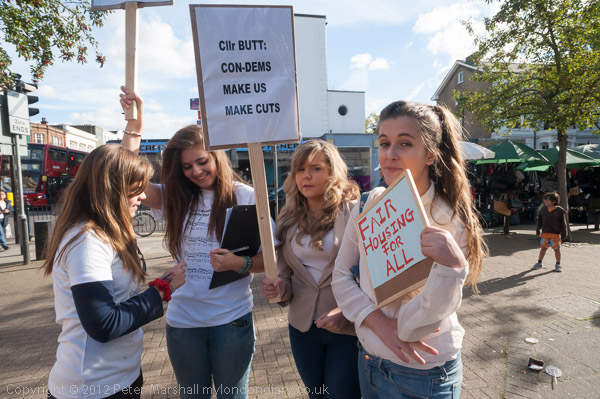Refer to the screenshot and answer the following question in detail:
What is the main theme of the protest?

After carefully reading the caption, I understood that the protest is focused on social issues, particularly housing and budgeting cuts, which implies that the main theme of the protest is advocating for social justice and public accountability.